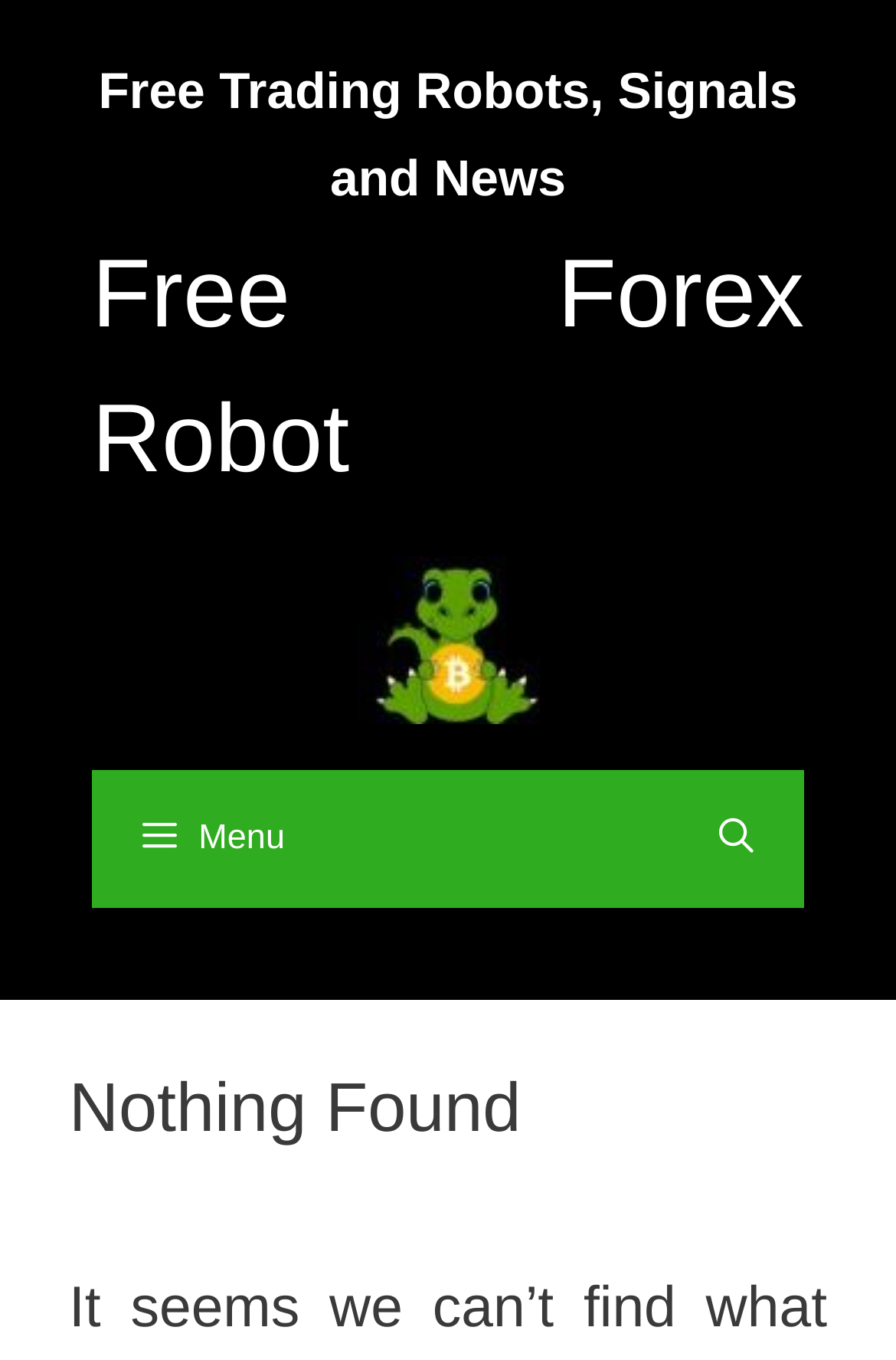How many navigation links are there?
Please use the image to provide a one-word or short phrase answer.

1